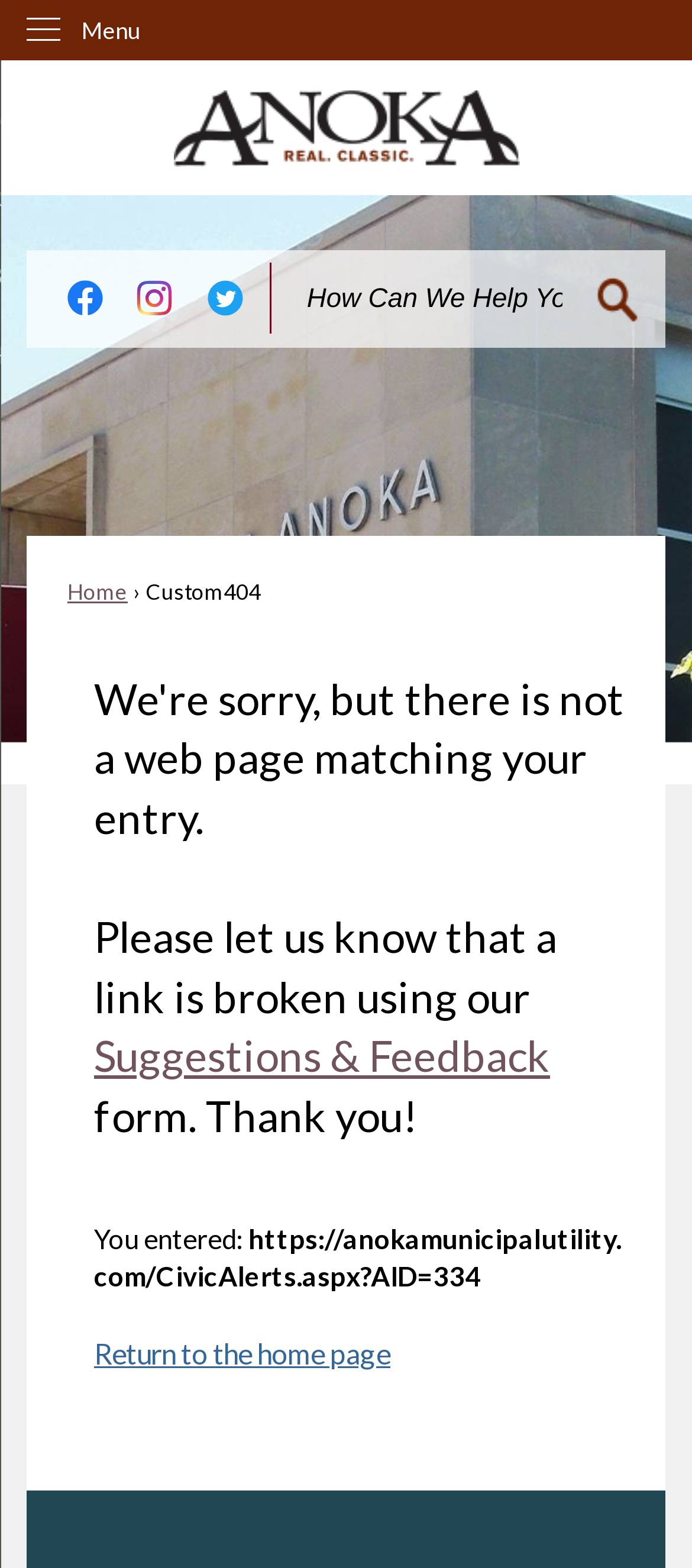What is the URL that the user was trying to access?
Please respond to the question with a detailed and informative answer.

The URL is displayed below the error message, and it indicates the webpage that the user was trying to access. The URL is not valid, which is why the error message is displayed.